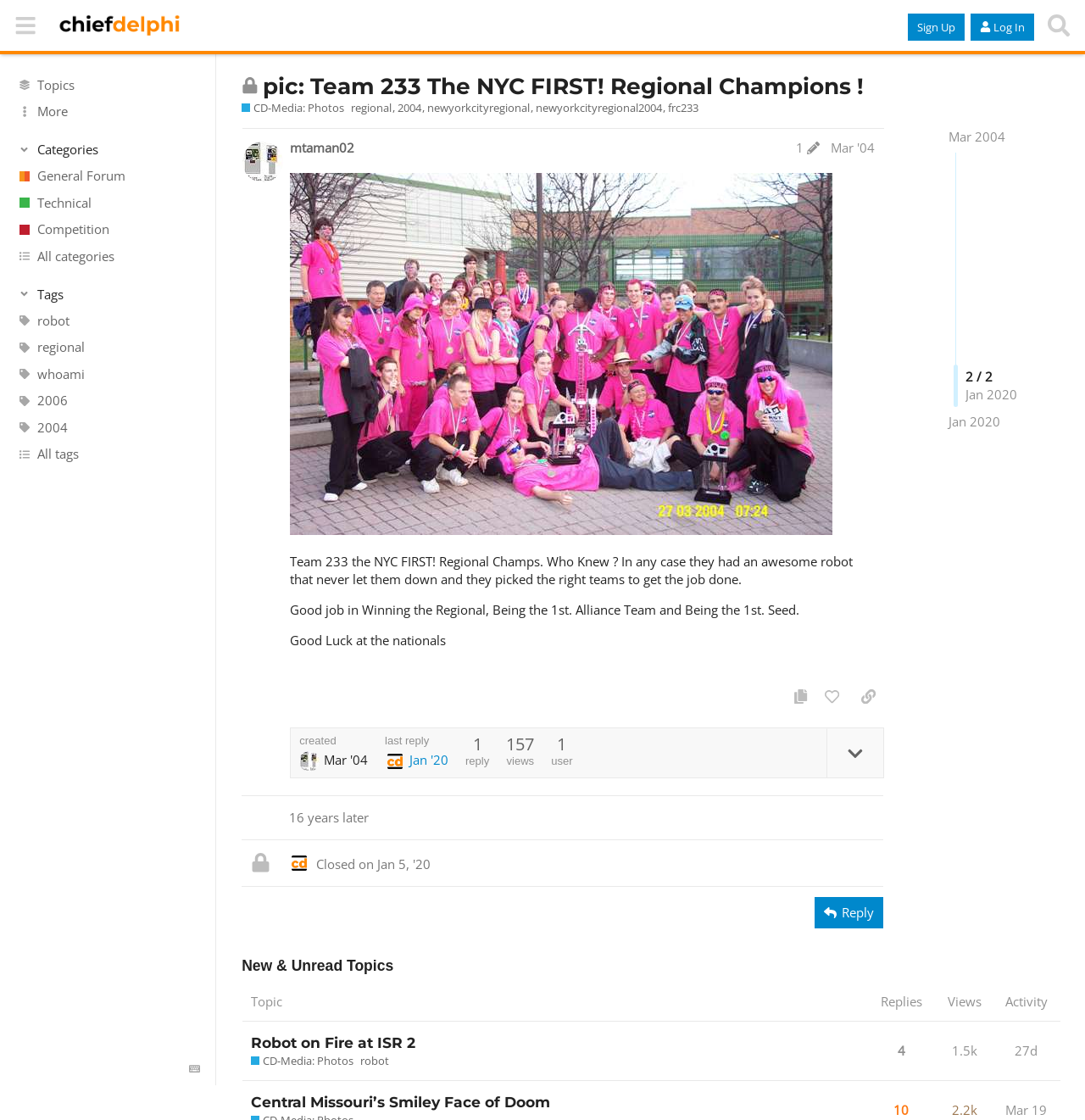Locate the bounding box coordinates of the region to be clicked to comply with the following instruction: "Click the 'Reply' button". The coordinates must be four float numbers between 0 and 1, in the form [left, top, right, bottom].

[0.751, 0.801, 0.814, 0.829]